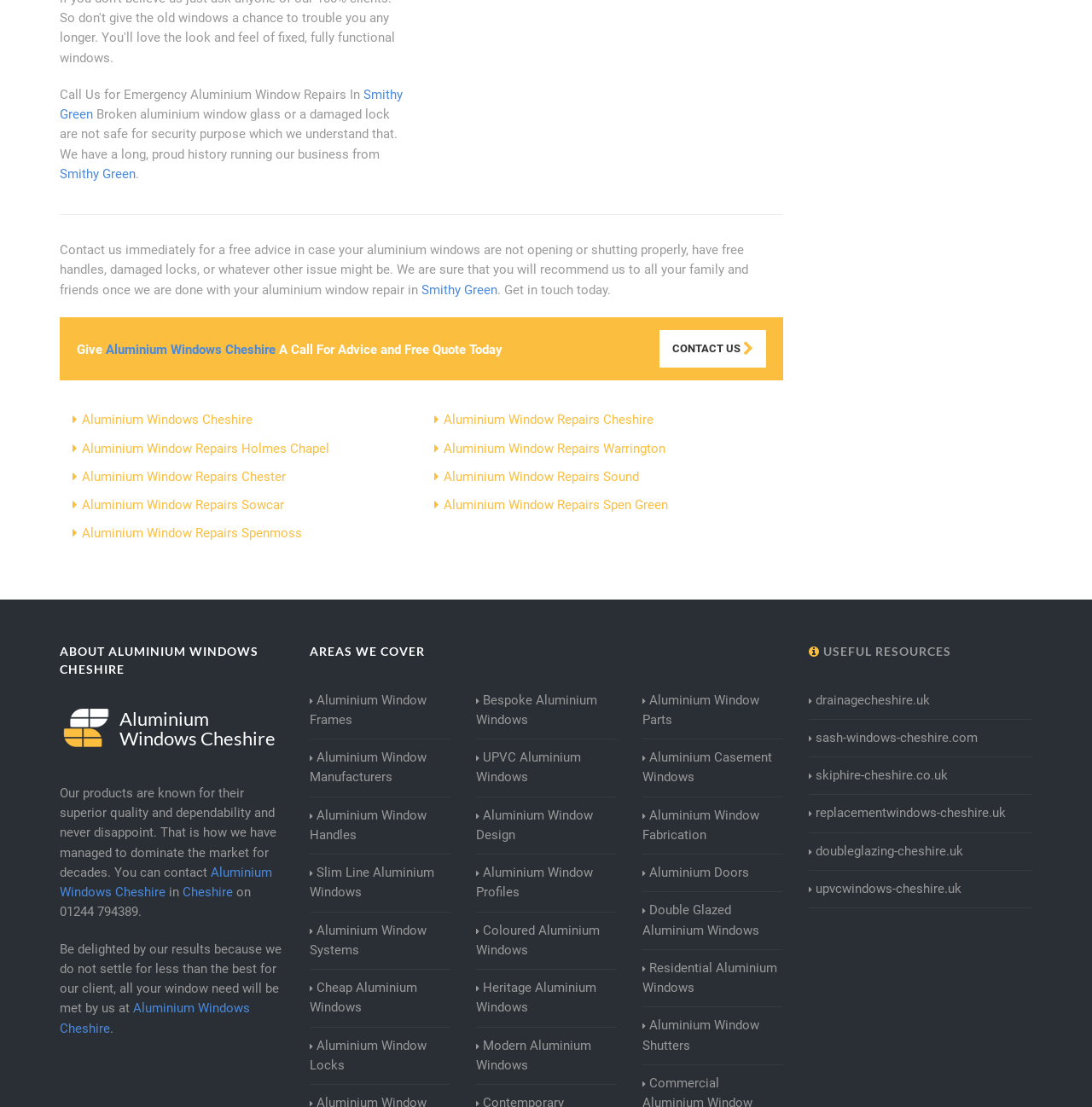Identify the bounding box coordinates of the region that should be clicked to execute the following instruction: "Contact us for a free advice".

[0.604, 0.298, 0.701, 0.332]